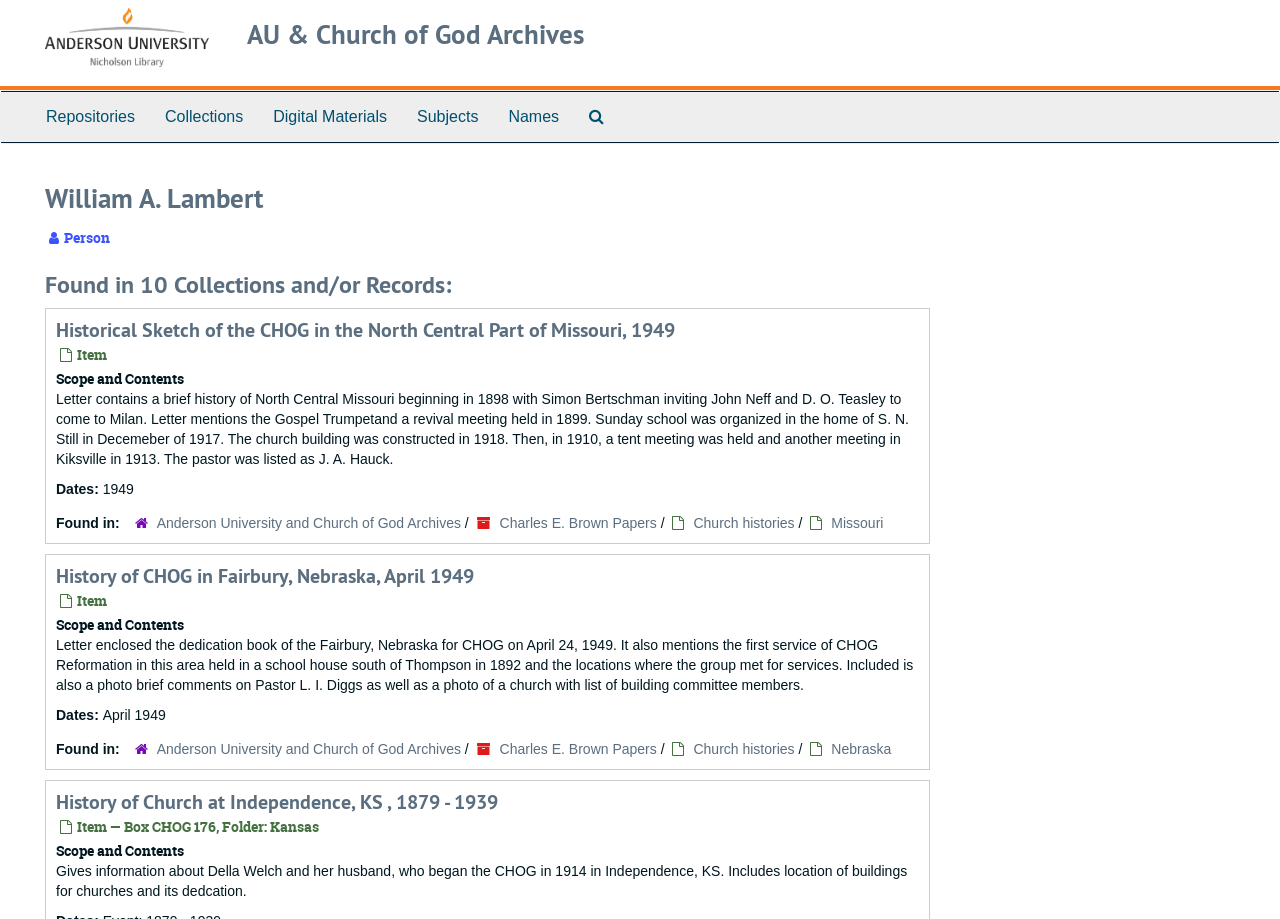What is the date of the letter mentioned in the 'History of CHOG in Fairbury, Nebraska, April 1949'?
Your answer should be a single word or phrase derived from the screenshot.

April 1949